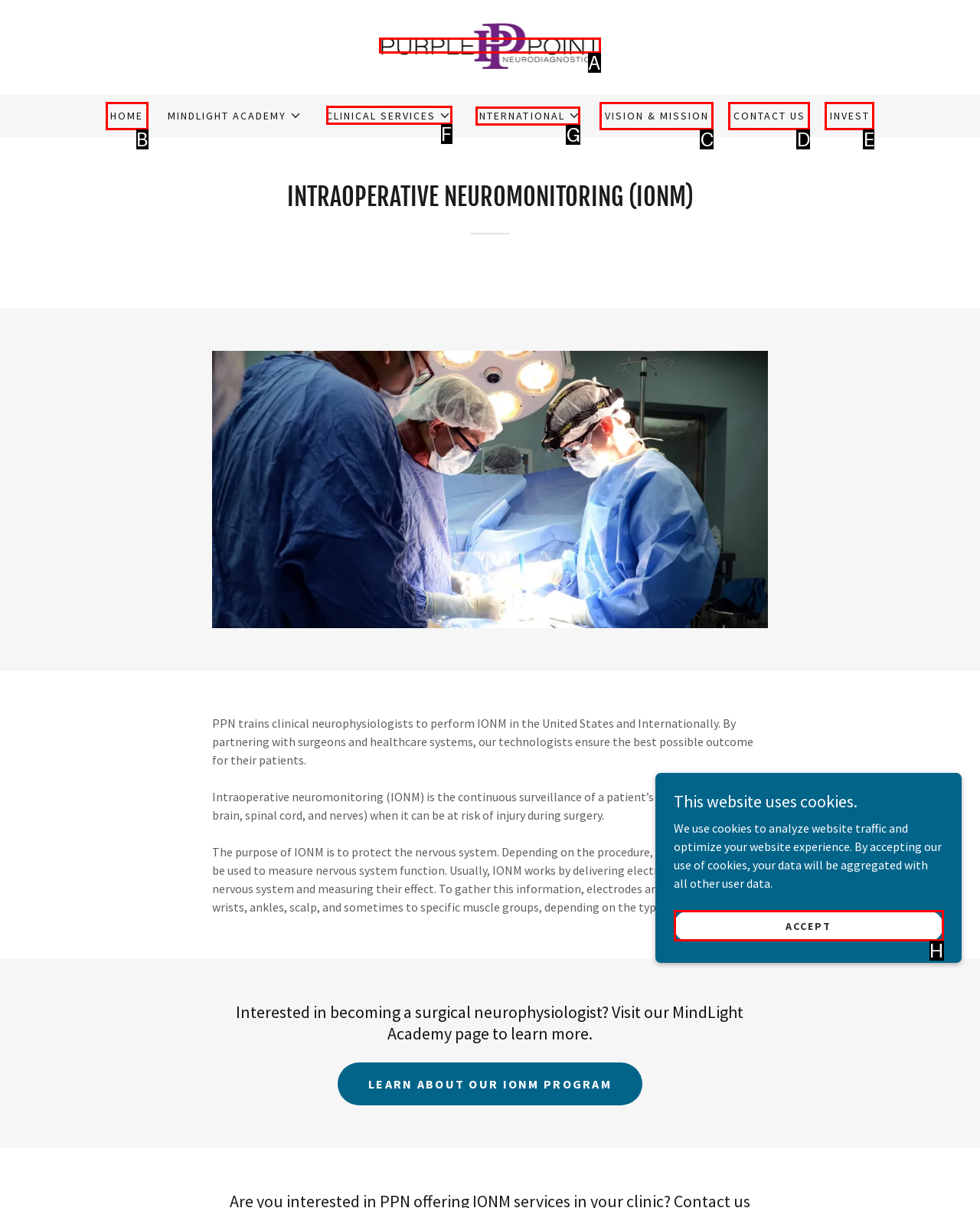Select the appropriate bounding box to fulfill the task: Learn about CLINICAL SERVICES Respond with the corresponding letter from the choices provided.

F